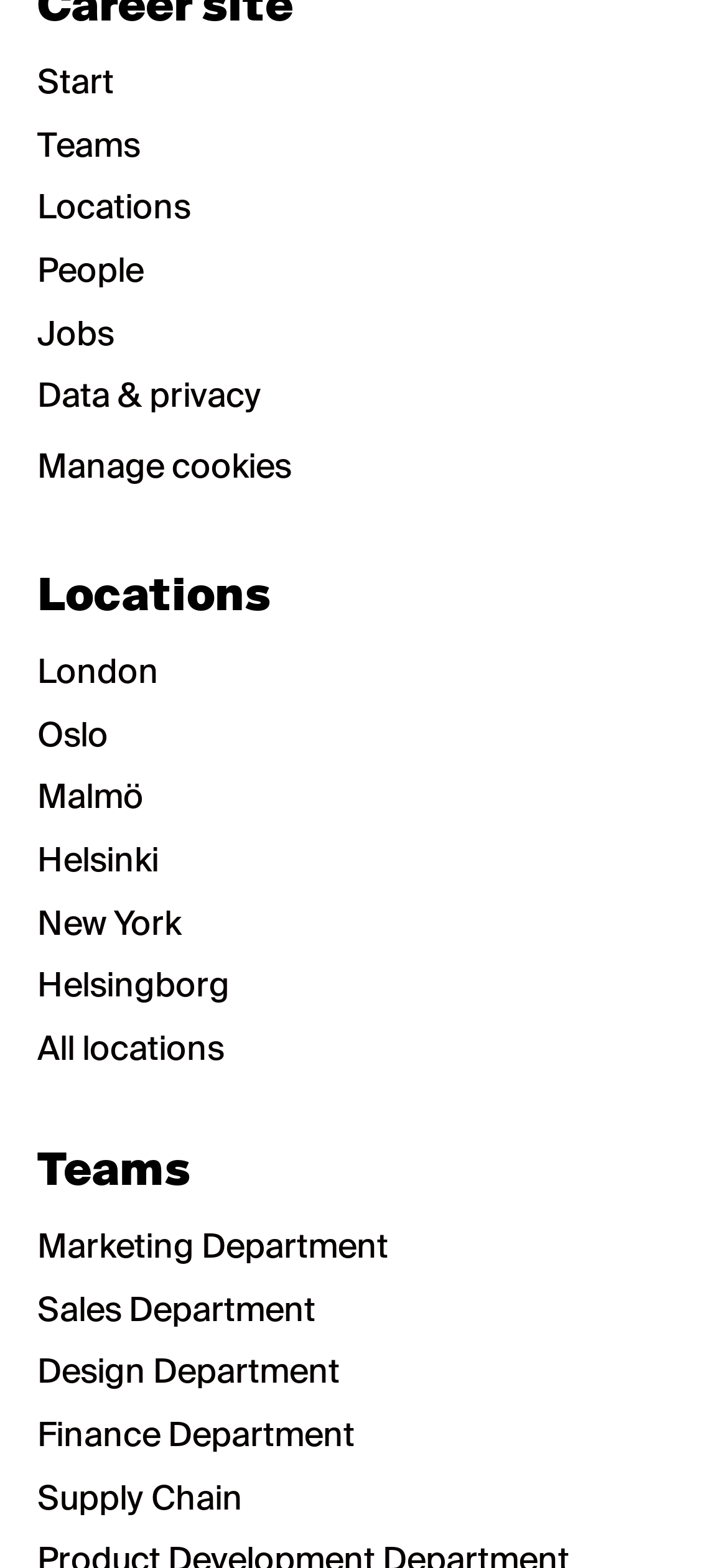Give the bounding box coordinates for the element described by: "Meet Our Editors".

None